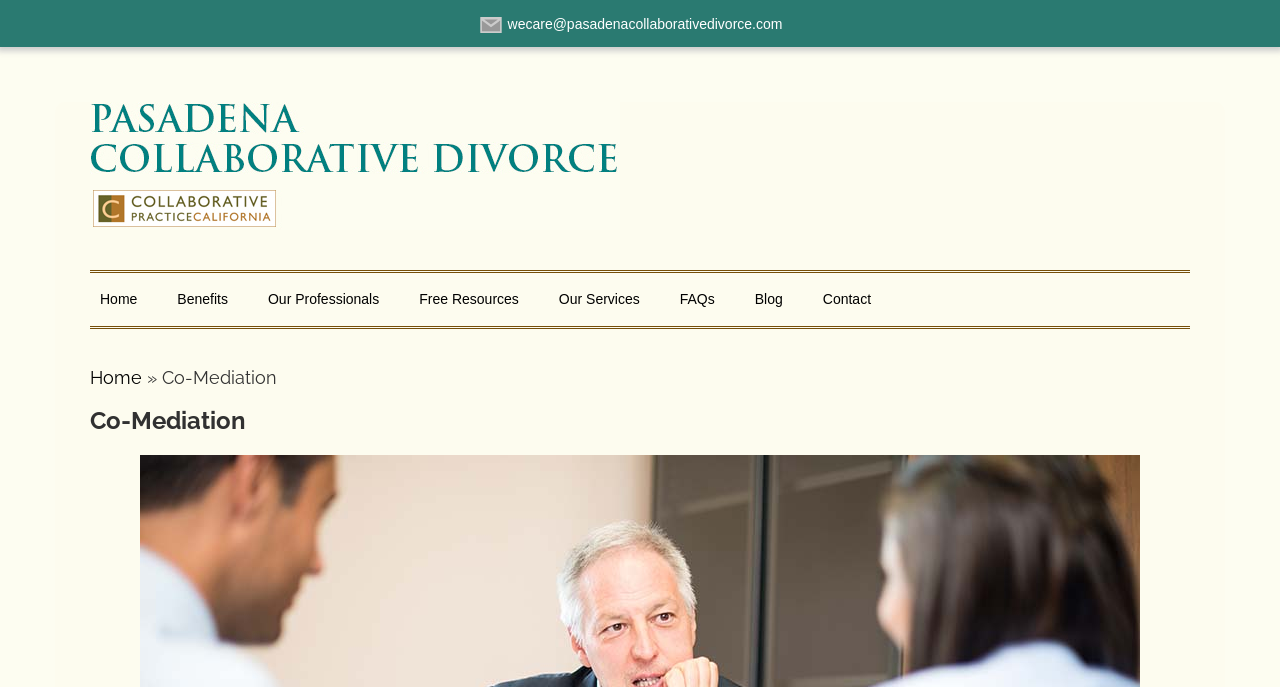Determine the bounding box coordinates of the region that needs to be clicked to achieve the task: "Learn about Our Professionals".

[0.202, 0.409, 0.304, 0.464]